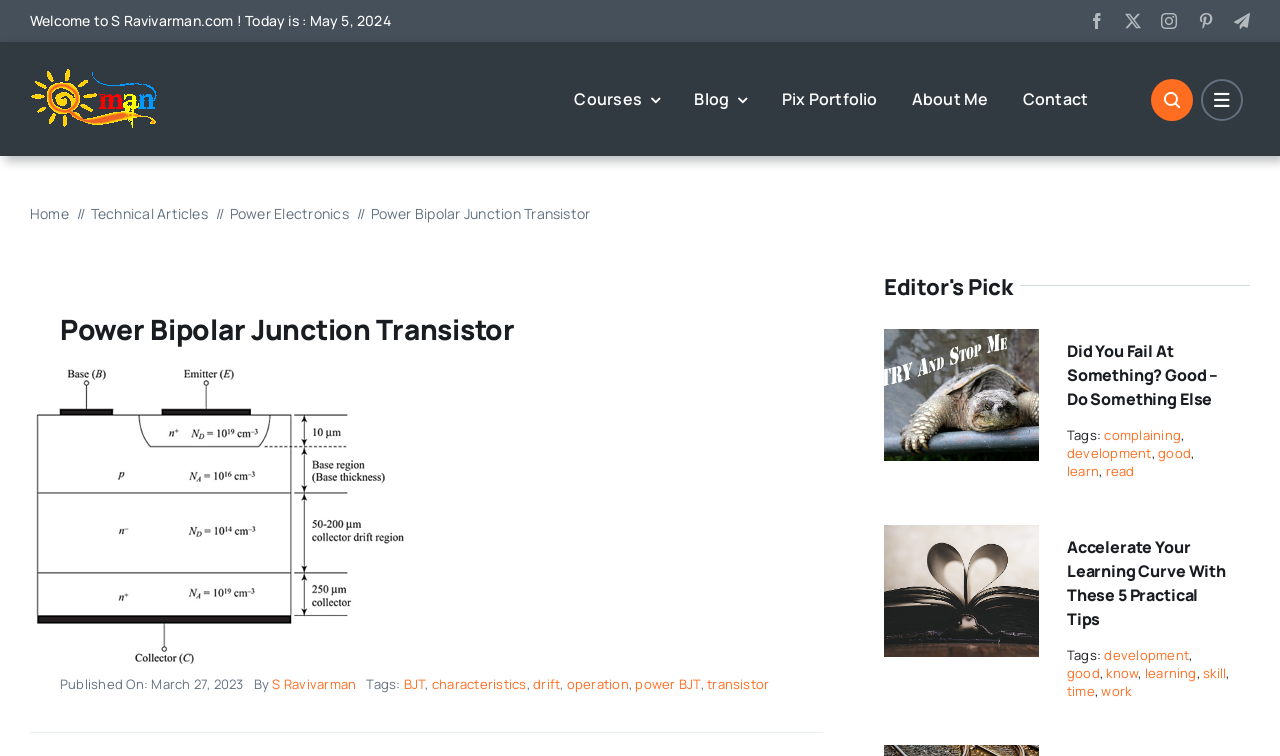How many tags are associated with the current article?
Use the information from the image to give a detailed answer to the question.

There are six tags associated with the current article, which are BJT, characteristics, drift, operation, power BJT, and transistor.